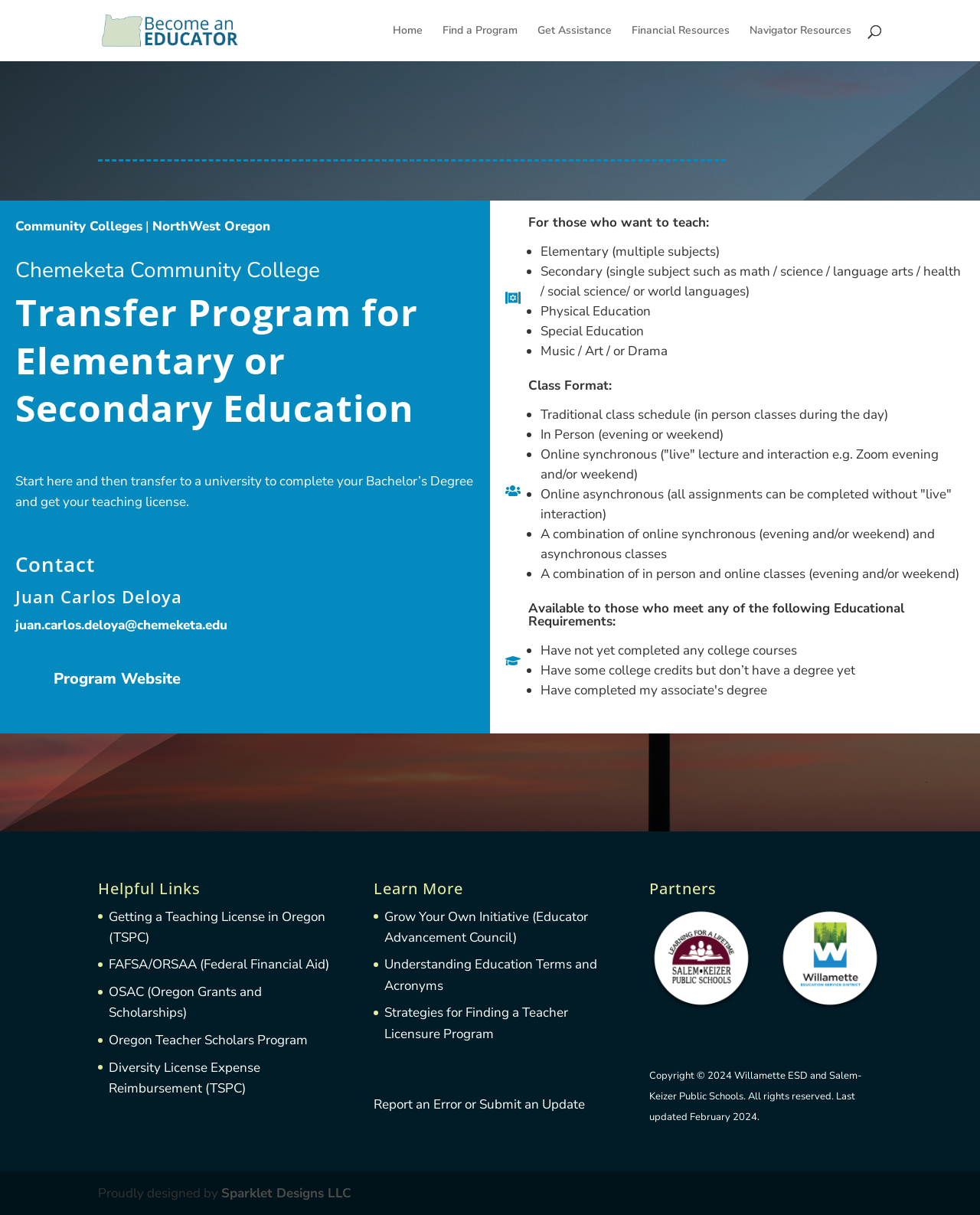What are the available class formats?
Based on the visual content, answer with a single word or a brief phrase.

Traditional, In Person, Online synchronous, Online asynchronous, Combination